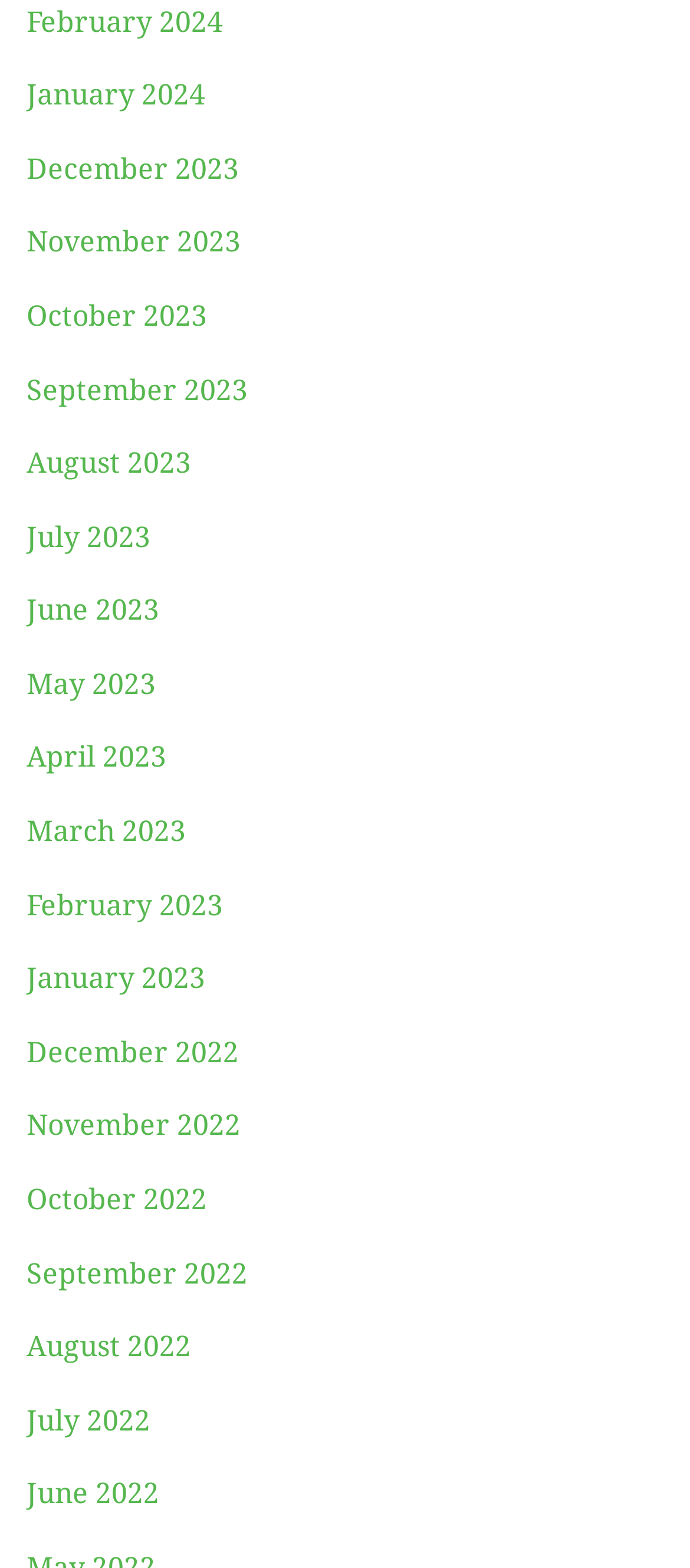Determine the bounding box coordinates for the element that should be clicked to follow this instruction: "browse December 2022". The coordinates should be given as four float numbers between 0 and 1, in the format [left, top, right, bottom].

[0.038, 0.66, 0.346, 0.682]